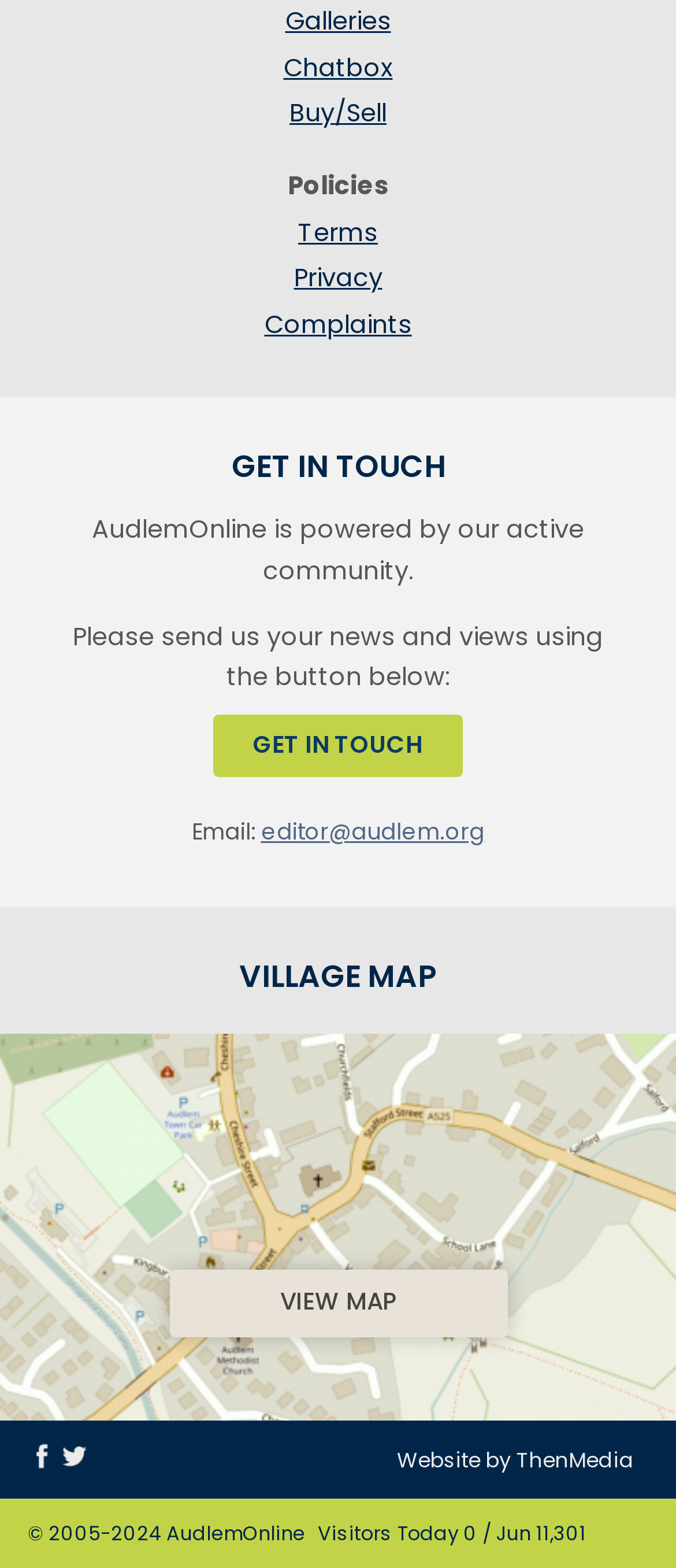Determine the coordinates of the bounding box for the clickable area needed to execute this instruction: "View terms and policies".

[0.0, 0.138, 1.0, 0.167]